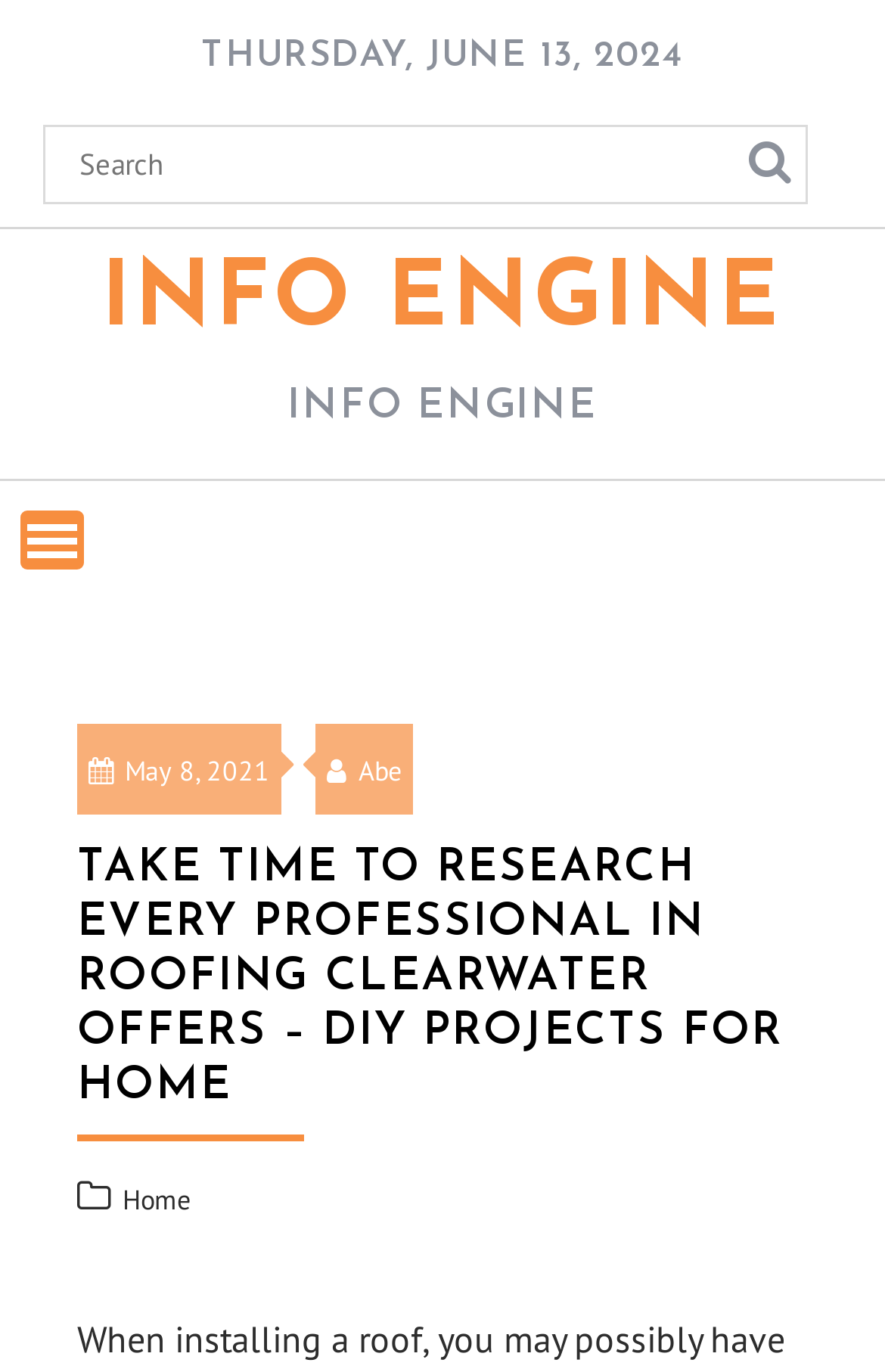Describe every aspect of the webpage comprehensively.

The webpage appears to be a blog or article page, with a focus on DIY projects for home improvement. The title of the page is "Take Time to Research Every Professional in Roofing Clearwater Offers - DIY Projects for Home - Info Engine". 

At the top of the page, there is a date displayed, "THURSDAY, JUNE 13, 2024", which suggests that the page may be a blog post or article published on that date. 

Below the date, there is a search bar with a text box and a search button, which allows users to search for specific content on the website. 

To the right of the search bar, there is a link to "INFO ENGINE", which may be the website's logo or a link to the homepage. 

On the left side of the page, there is a menu link with a dropdown menu that contains several links, including one with a calendar icon and a date "May 8, 2021", and another with a user icon and the name "Abe". 

The main content of the page is headed by a title "TAKE TIME TO RESEARCH EVERY PROFESSIONAL IN ROOFING CLEARWATER OFFERS – DIY PROJECTS FOR HOME", which suggests that the page is discussing the importance of researching roofing professionals in Clearwater. 

At the bottom of the page, there is a footer section with a link to the "Home" page.